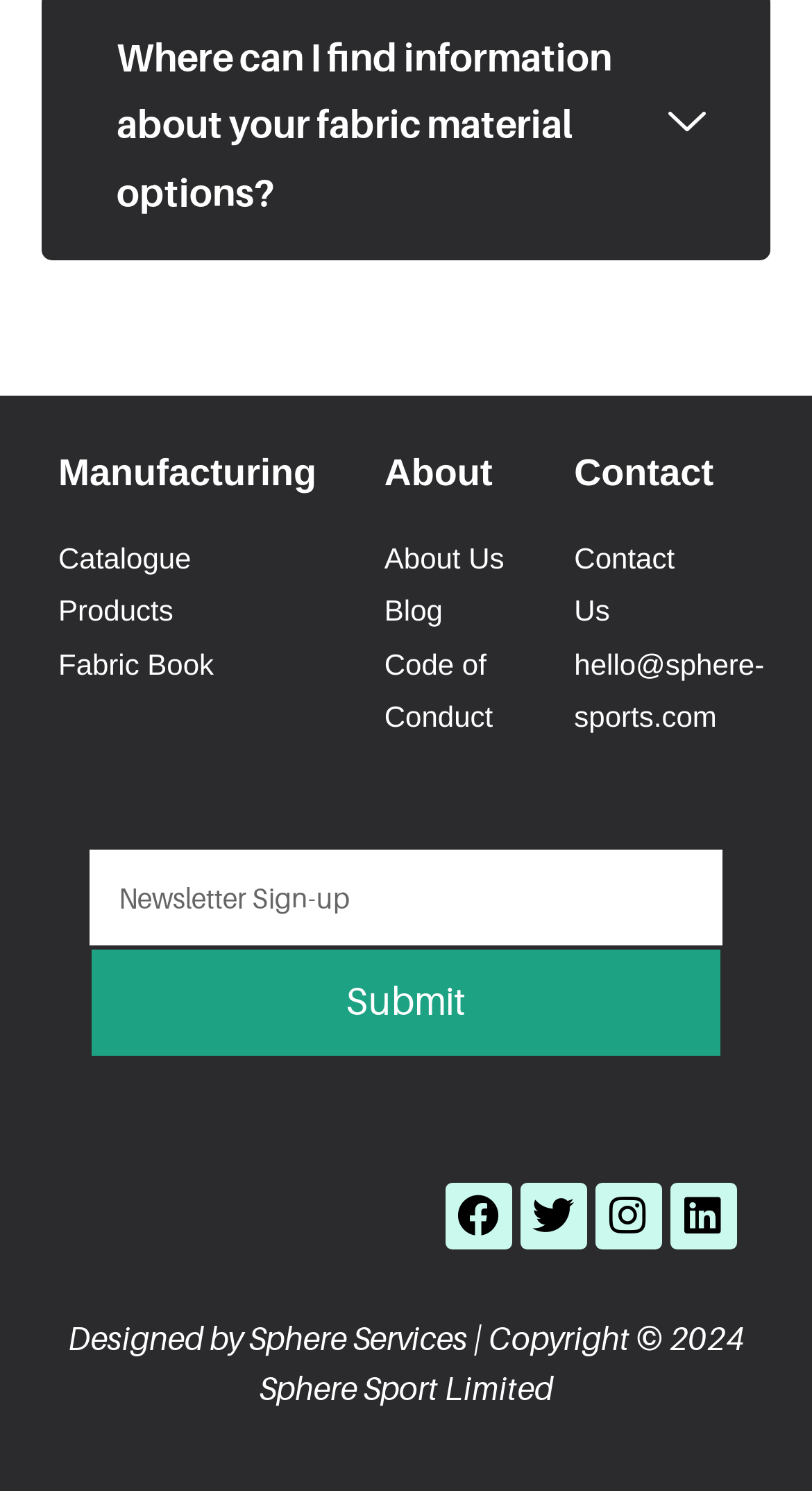What is the name of the company that designed the webpage?
Using the image as a reference, give a one-word or short phrase answer.

Sphere Services